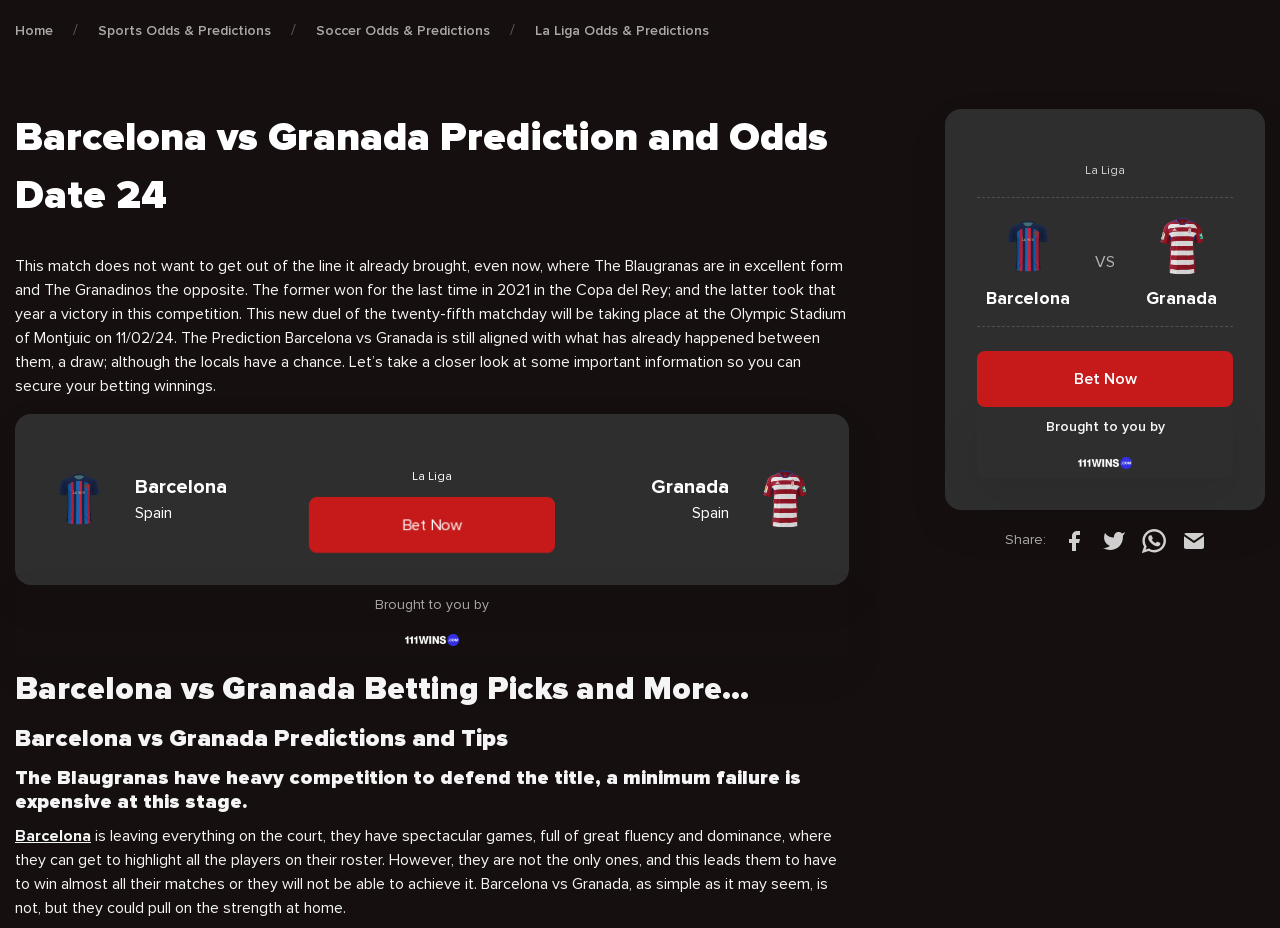Bounding box coordinates are specified in the format (top-left x, top-left y, bottom-right x, bottom-right y). All values are floating point numbers bounded between 0 and 1. Please provide the bounding box coordinate of the region this sentence describes: La Liga Odds & Predictions

[0.418, 0.024, 0.554, 0.042]